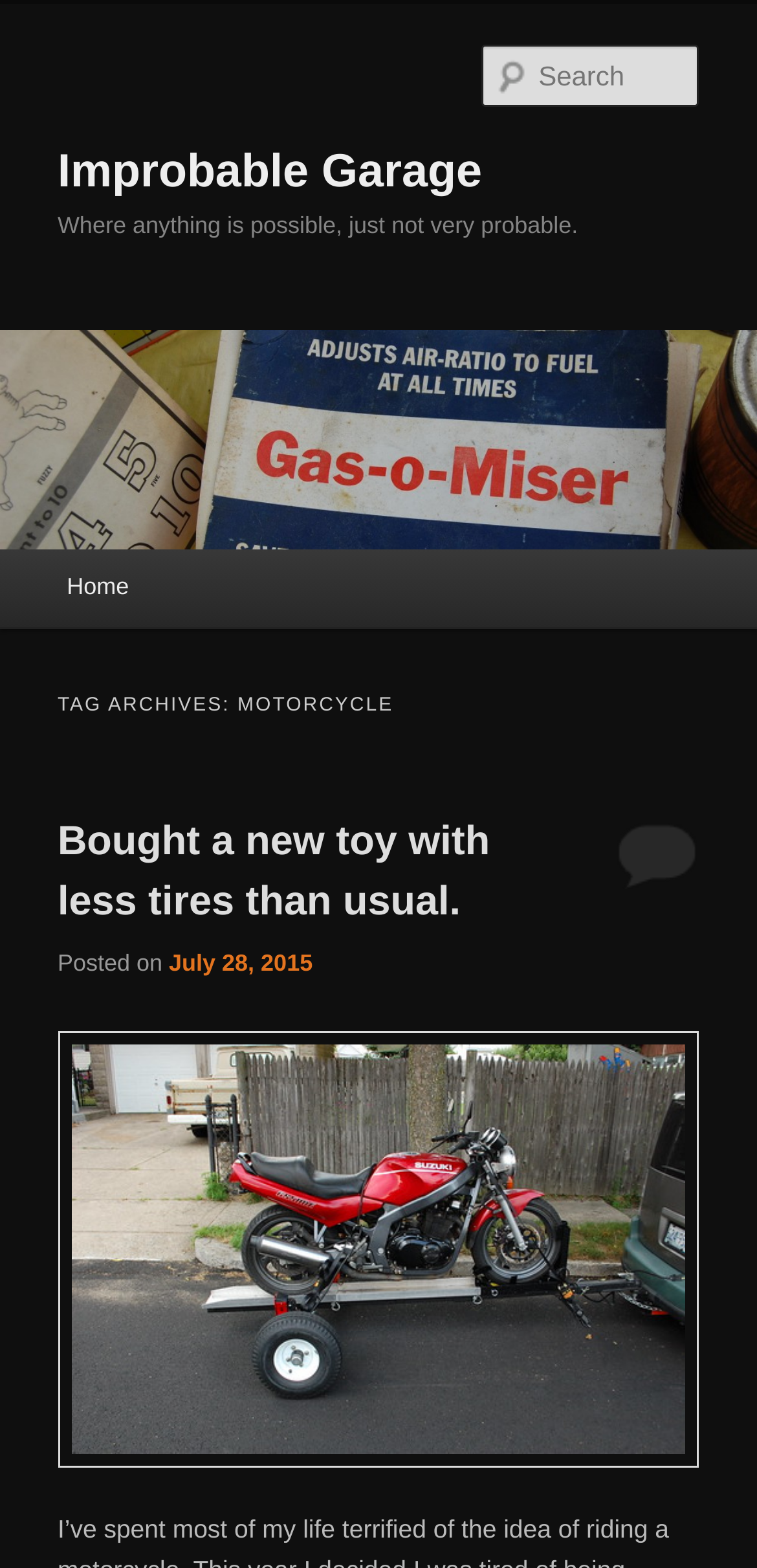Is there a search function on the website?
Refer to the image and give a detailed response to the question.

There is a search function on the website, which can be found in the textbox element with the placeholder text 'Search Search'.